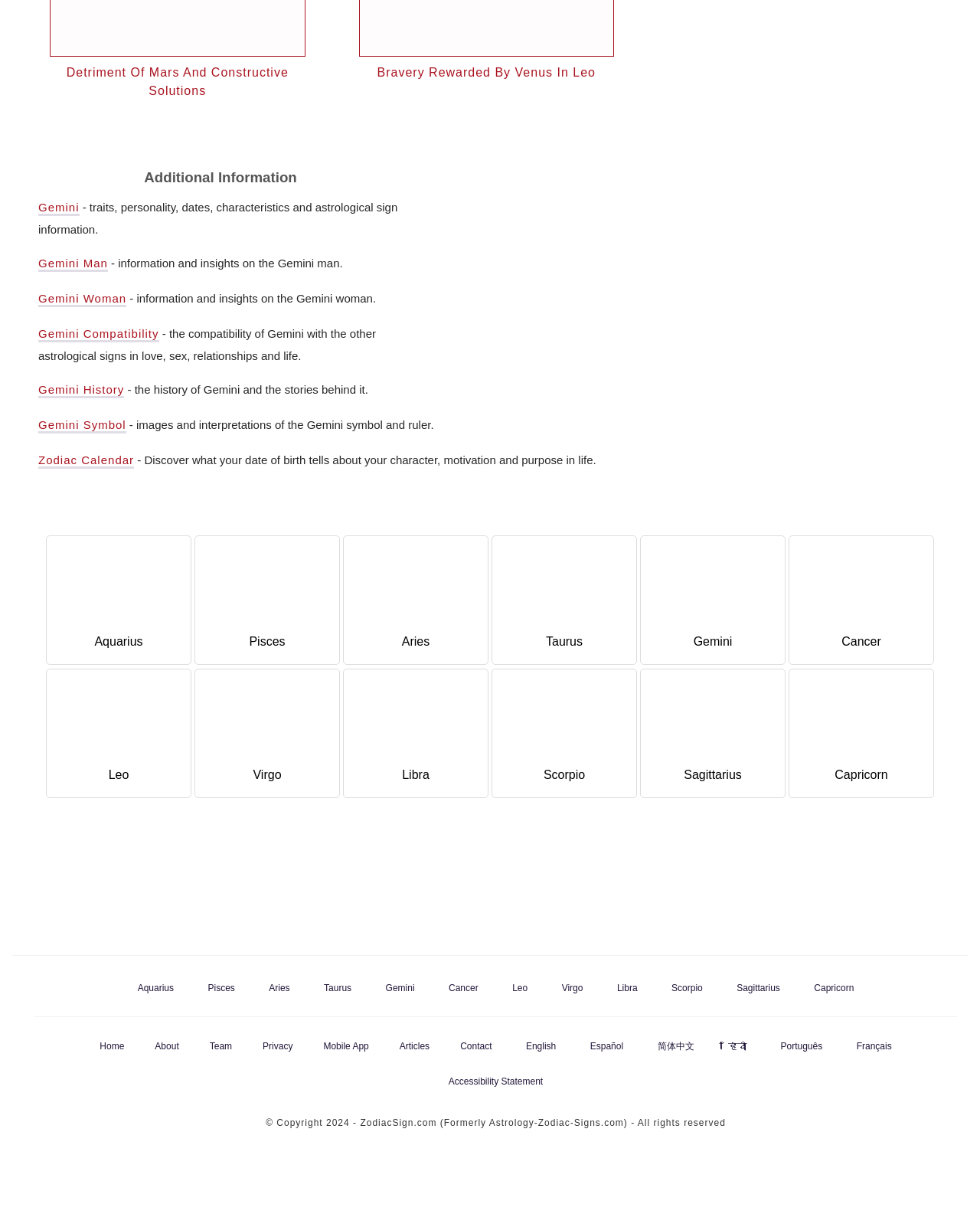Using the element description: "Gemini Woman", determine the bounding box coordinates for the specified UI element. The coordinates should be four float numbers between 0 and 1, [left, top, right, bottom].

[0.039, 0.238, 0.129, 0.25]